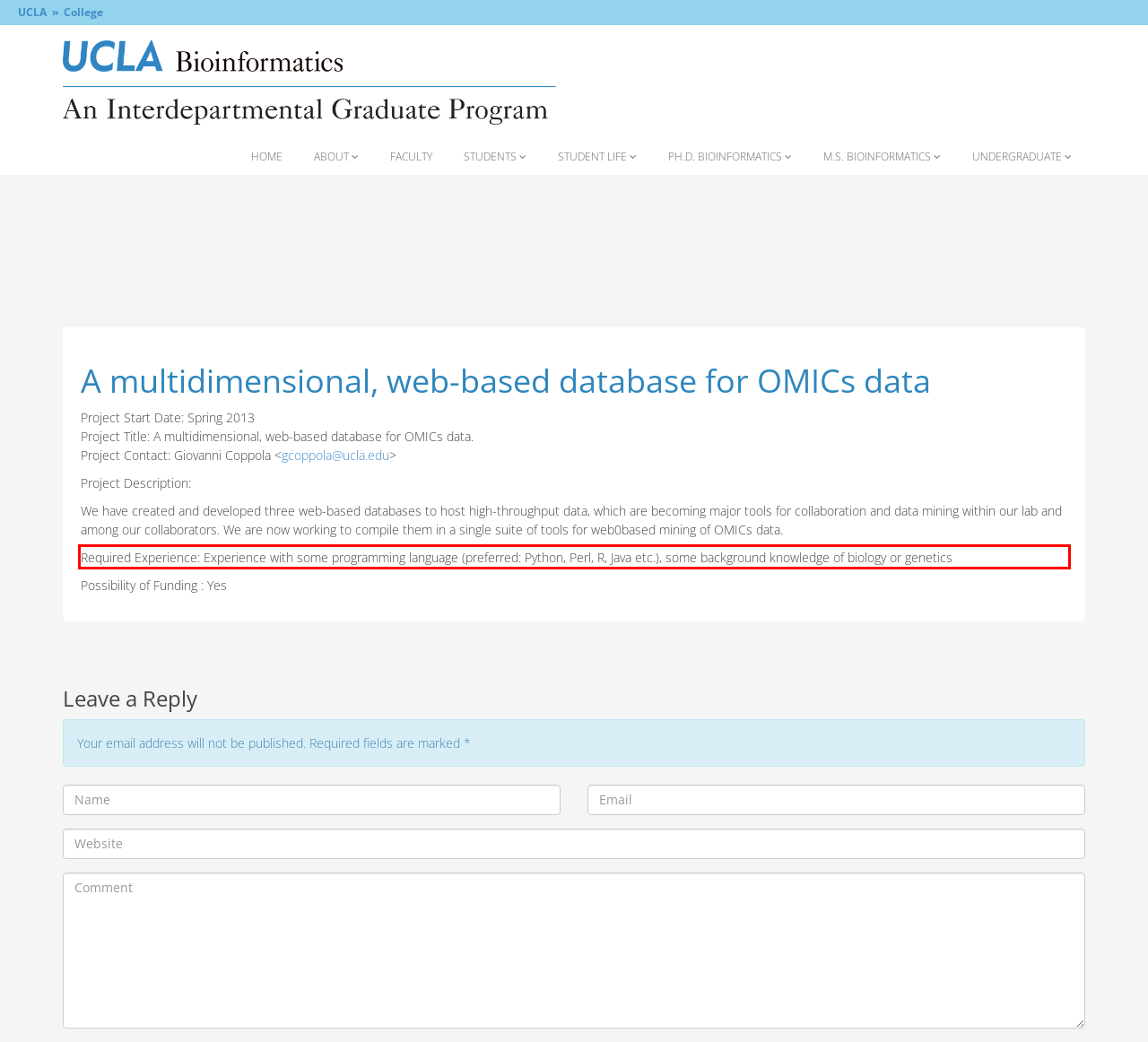You are provided with a screenshot of a webpage that includes a UI element enclosed in a red rectangle. Extract the text content inside this red rectangle.

Required Experience: Experience with some programming language (preferred: Python, Perl, R, Java etc.), some background knowledge of biology or genetics